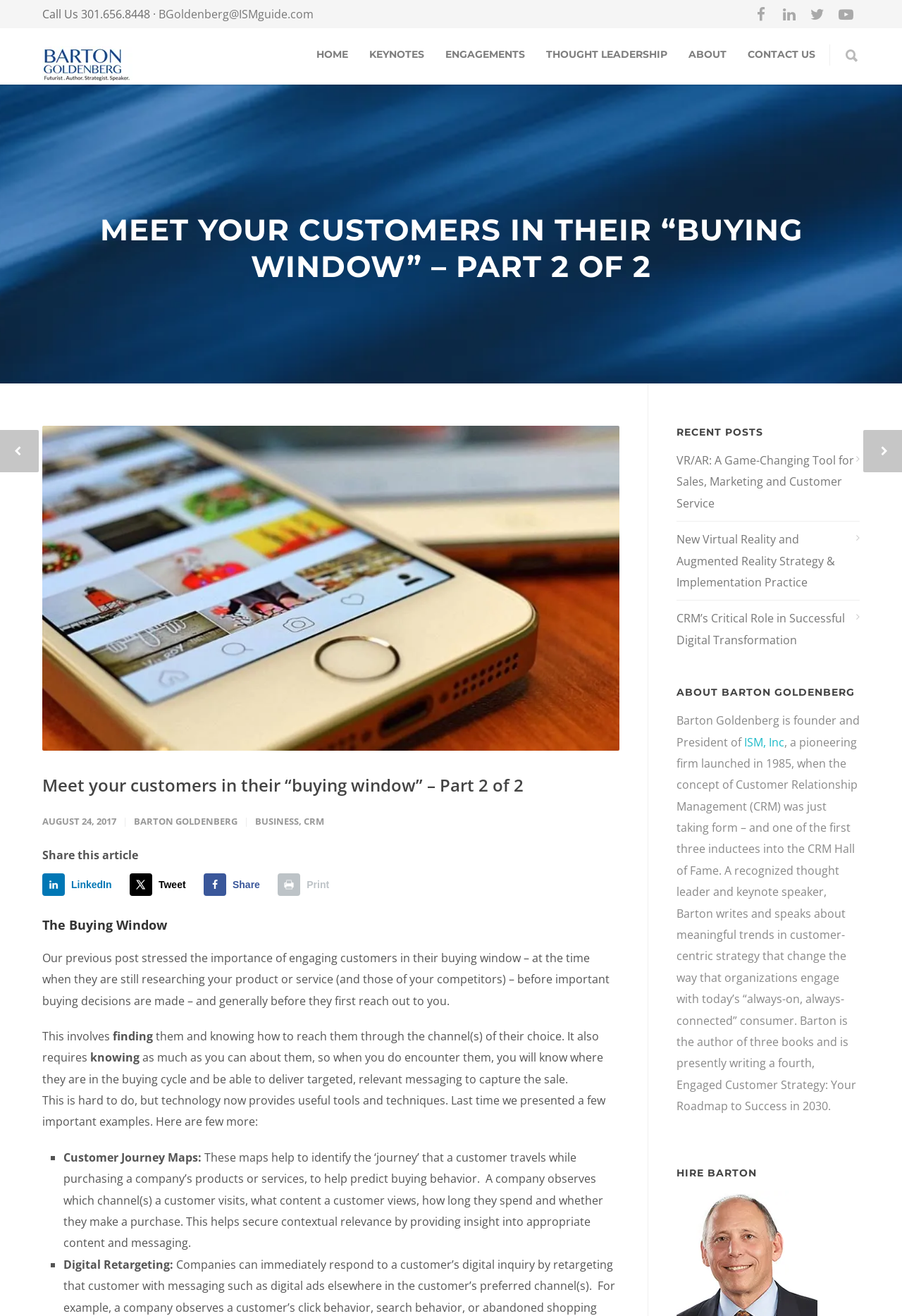What is the topic of the recent post 'VR/AR: A Game-Changing Tool for Sales, Marketing and Customer Service'?
Refer to the image and respond with a one-word or short-phrase answer.

VR/AR